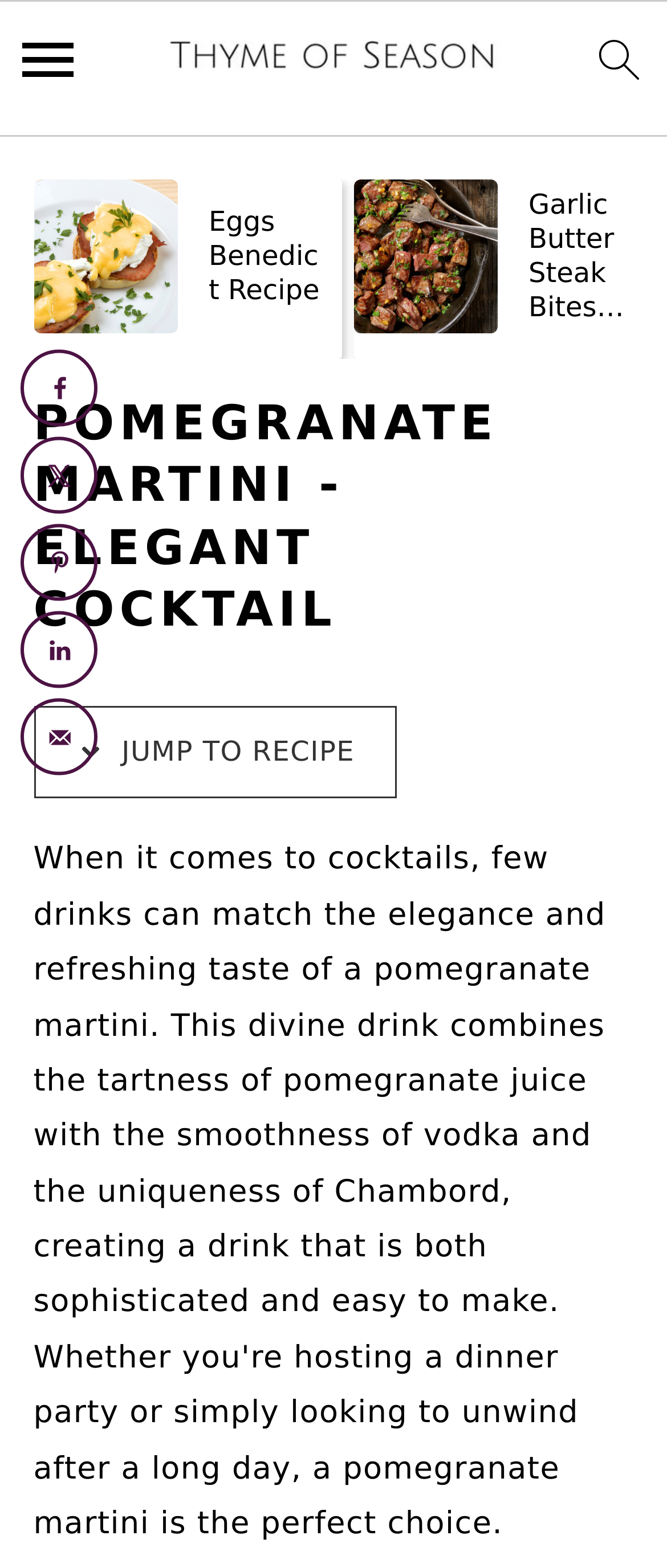What is the position of the search icon?
Please answer the question with as much detail as possible using the screenshot.

I looked at the bounding box coordinates of the search icon element and found that its x1 and x2 values are close to 1, indicating that it is located on the right side of the screen. Its y1 and y2 values are small, indicating that it is located near the top of the screen.